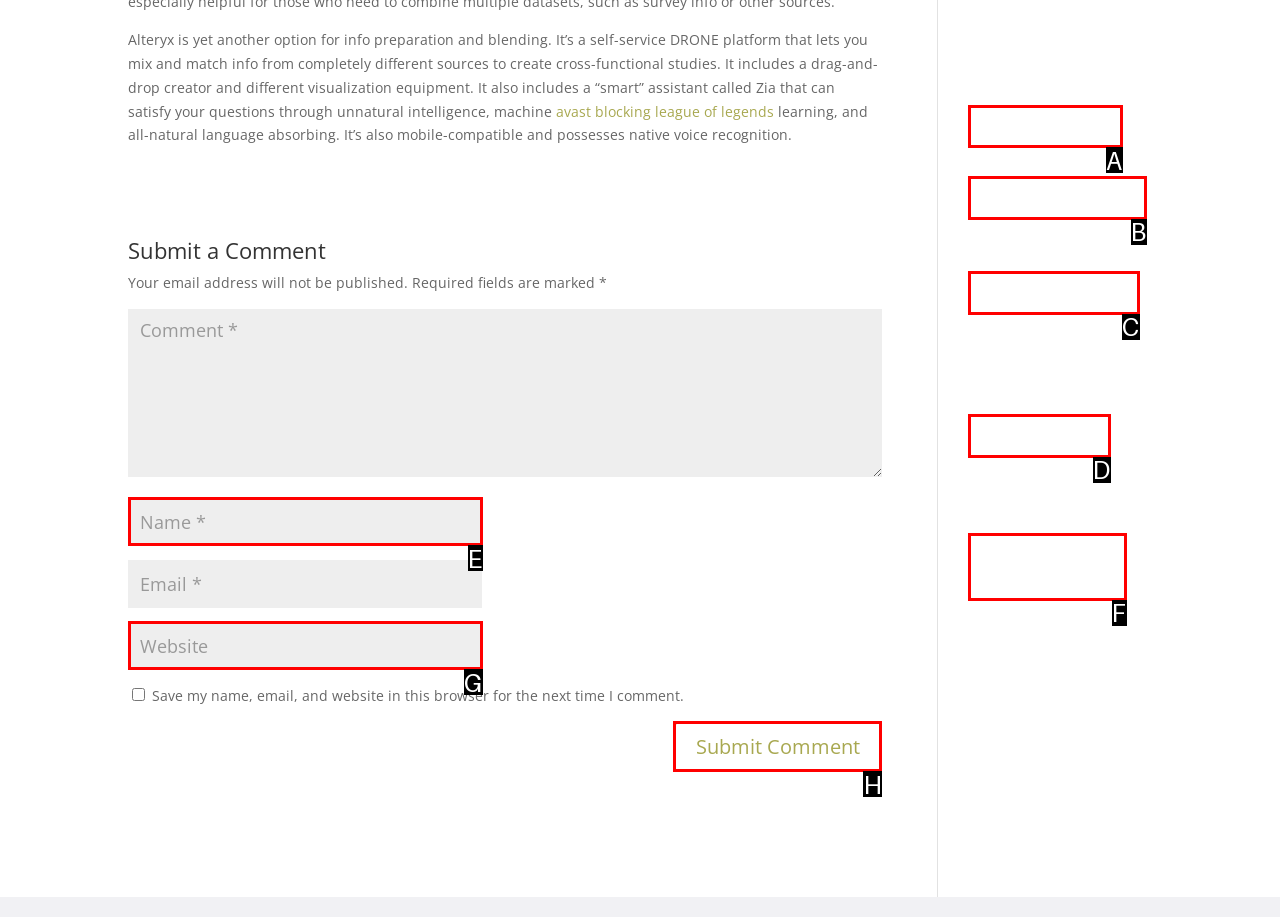Pinpoint the HTML element that fits the description: Wastewater Division
Answer by providing the letter of the correct option.

None